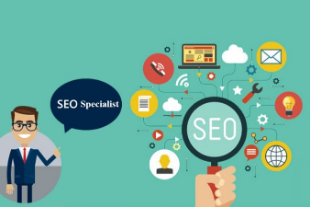Paint a vivid picture of the image with your description.

The image features a vibrant and engaging illustration depicting the role of an SEO specialist. On the left side, a stylized character in professional attire is smiling and pointing towards a speech bubble that reads "SEO Specialist." To the right, a large magnifying glass encompasses the word "SEO," symbolizing the focus and expertise of a search engine optimization professional. Surrounding the magnifying glass are various icons, including a globe, light bulb, social media symbols, tools, and digital devices, representing the diverse skills and tools utilized in the SEO landscape. The background is a soothing teal color, enhancing the overall modern and professional feel of the design, which aligns well with the themes of digital marketing and technology.